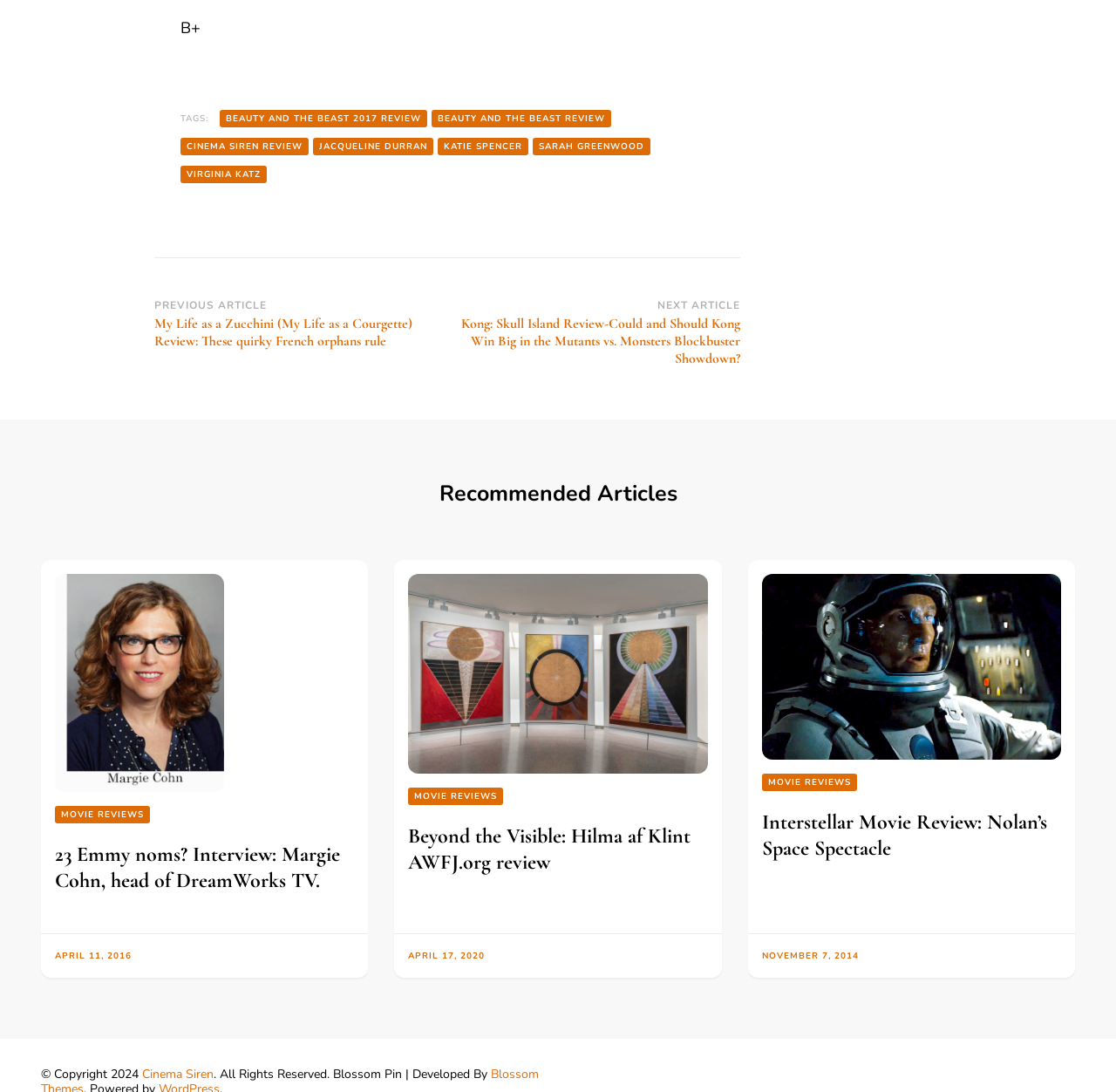What is the title of the previous article?
Using the visual information, reply with a single word or short phrase.

My Life as a Zucchini (My Life as a Courgette) Review